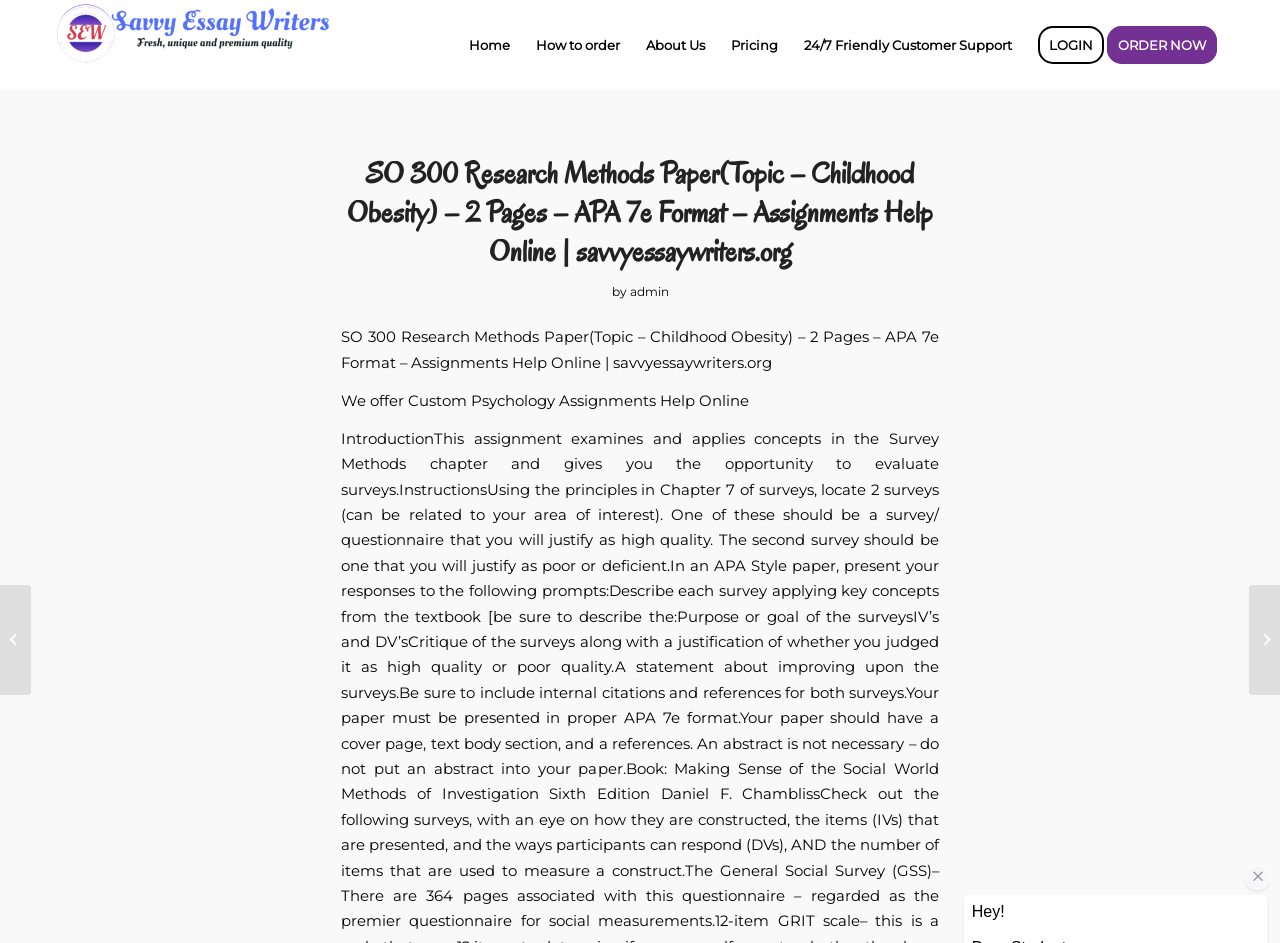Give a concise answer of one word or phrase to the question: 
What is the name of the website?

Savvy Professional Writers